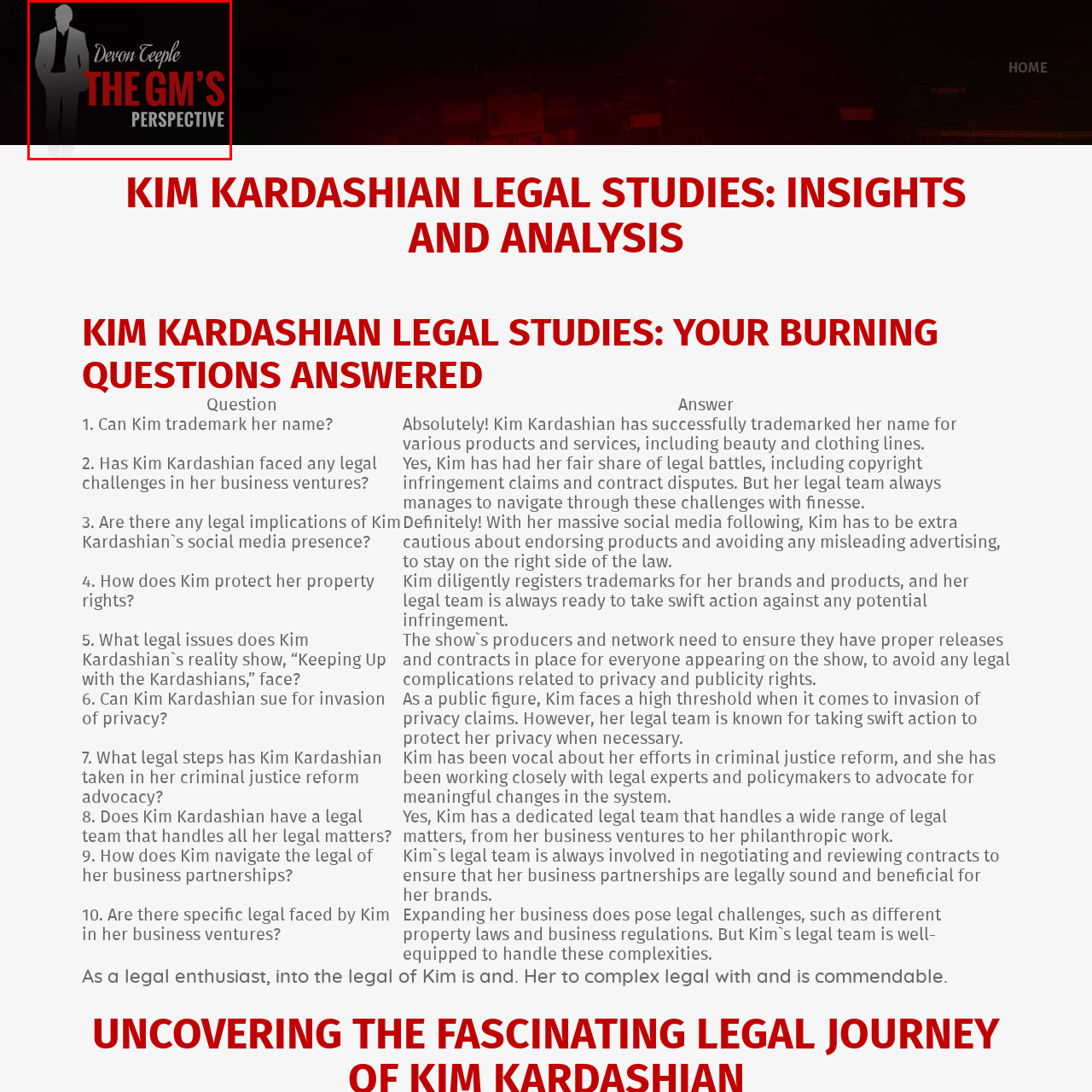What is the color scheme of the image?
Observe the image inside the red bounding box carefully and answer the question in detail.

The color scheme of the image is primarily red and white, as evidenced by the prominent typography. The use of these colors creates a striking contrast with the dark background, making the text stand out and drawing the viewer's attention.